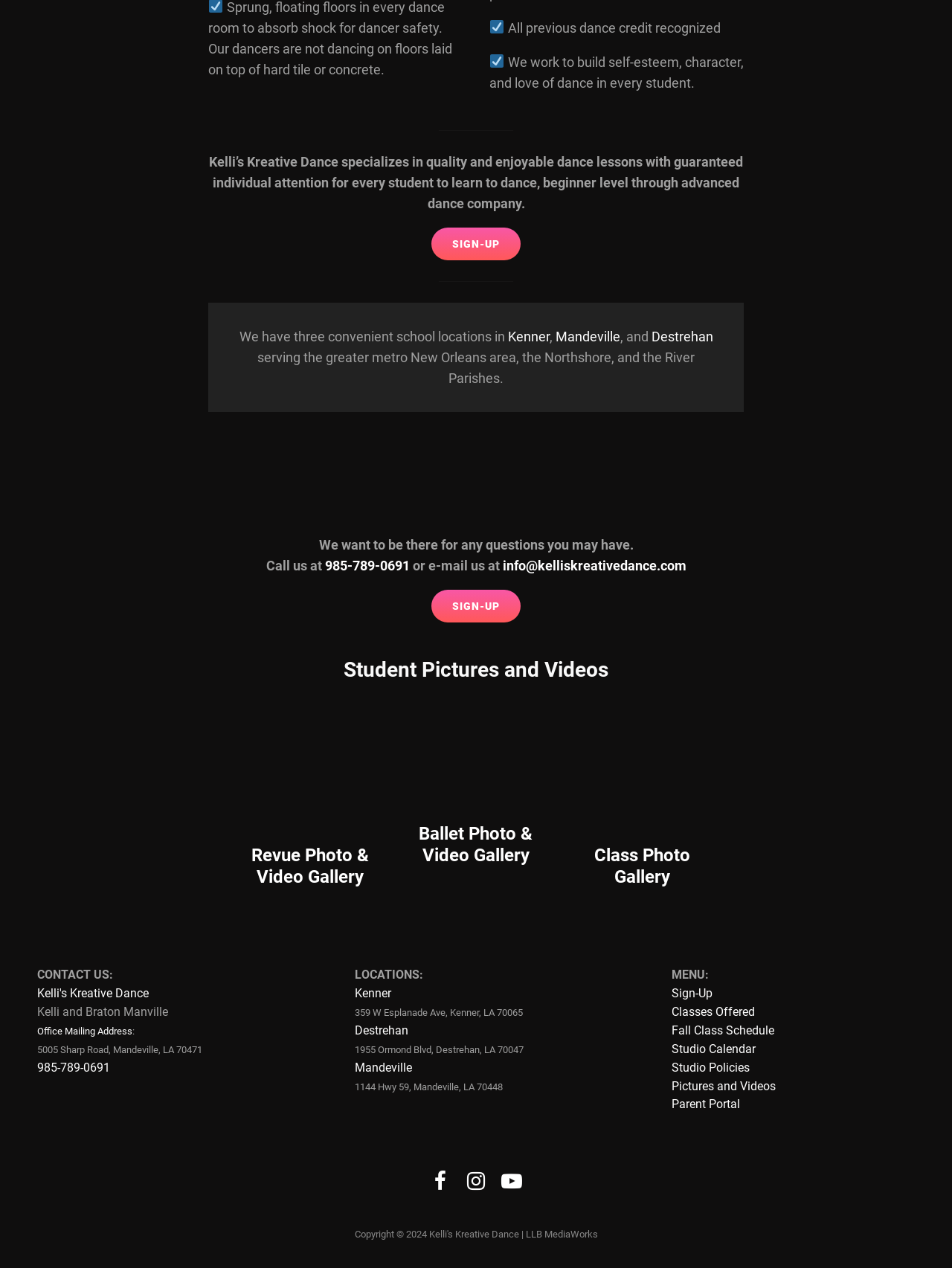Use one word or a short phrase to answer the question provided: 
What types of dance classes are offered?

Not specified